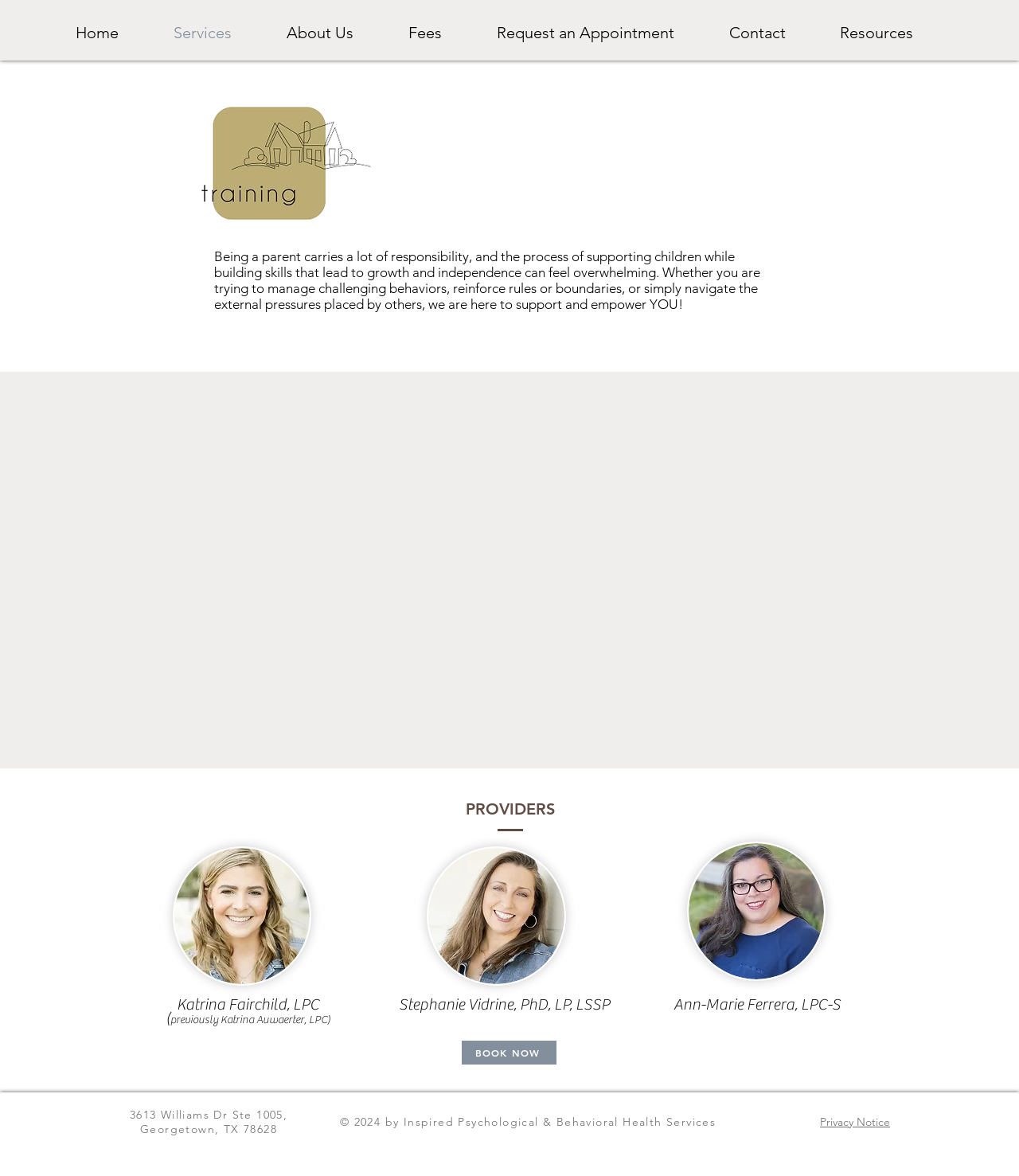Find the bounding box coordinates of the area that needs to be clicked in order to achieve the following instruction: "Click the Home link". The coordinates should be specified as four float numbers between 0 and 1, i.e., [left, top, right, bottom].

[0.062, 0.011, 0.159, 0.045]